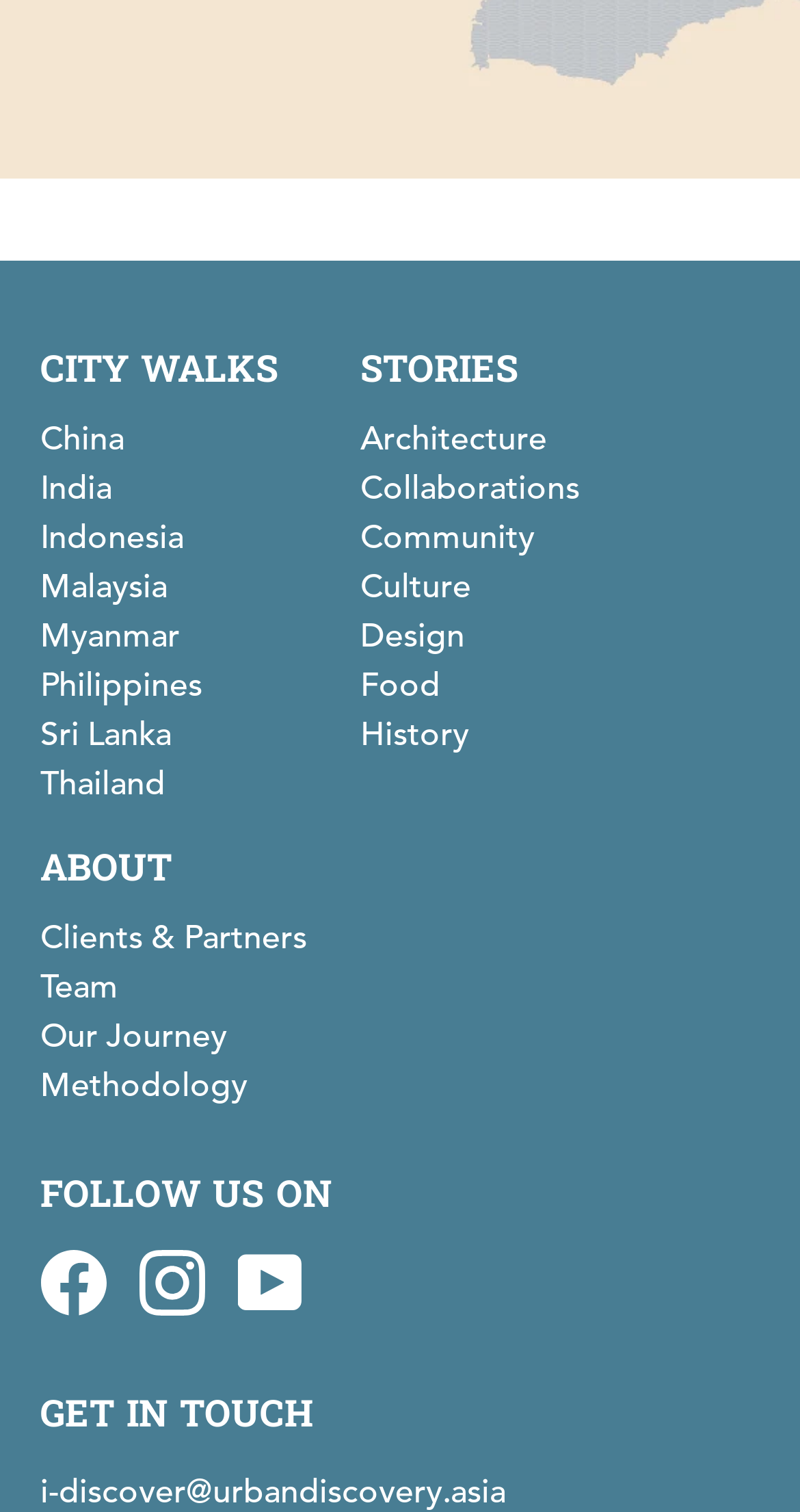Locate the bounding box coordinates of the area to click to fulfill this instruction: "Explore the STORIES section". The bounding box should be presented as four float numbers between 0 and 1, in the order [left, top, right, bottom].

[0.45, 0.222, 0.647, 0.267]